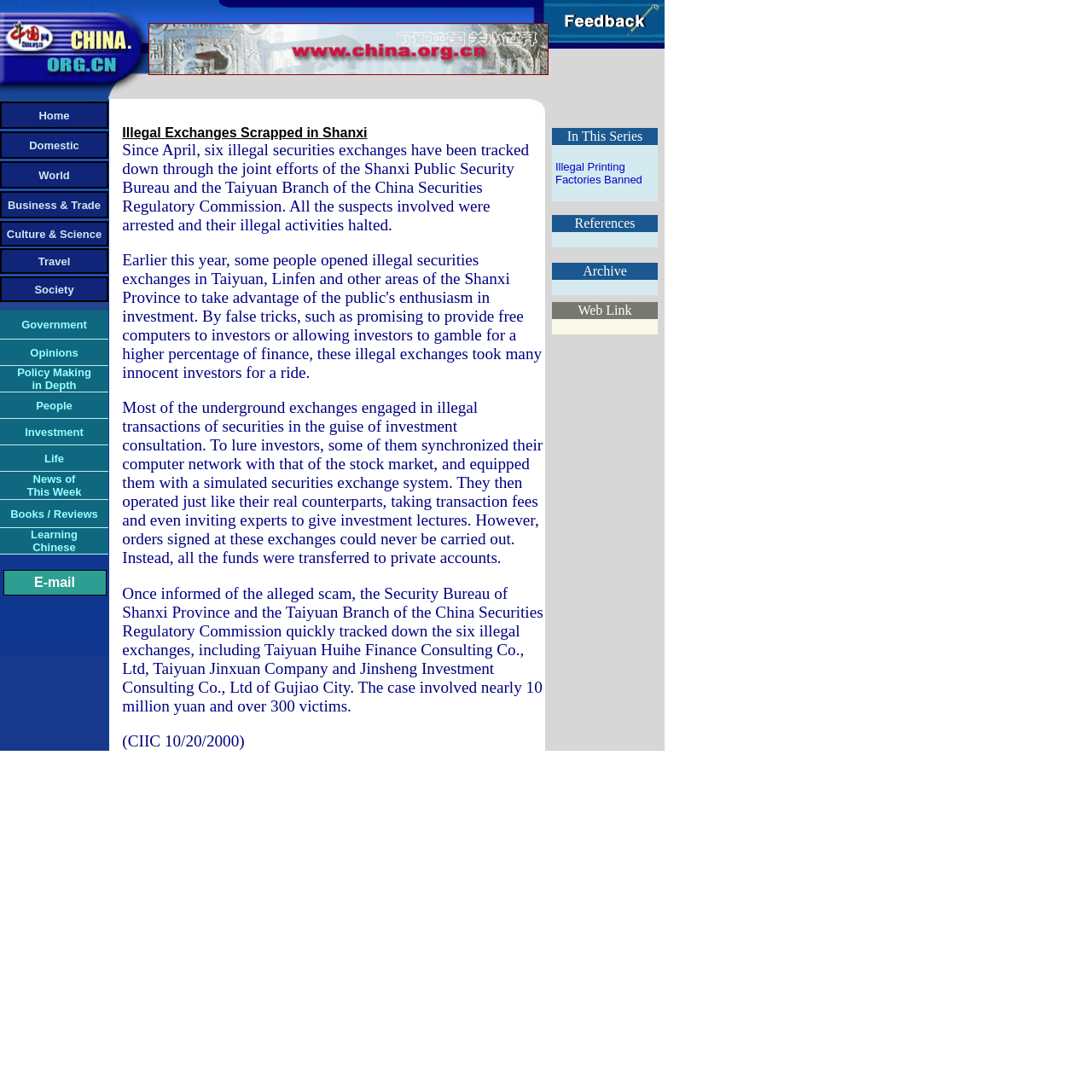From the given element description: "Learning Chinese", find the bounding box for the UI element. Provide the coordinates as four float numbers between 0 and 1, in the order [left, top, right, bottom].

[0.028, 0.482, 0.071, 0.507]